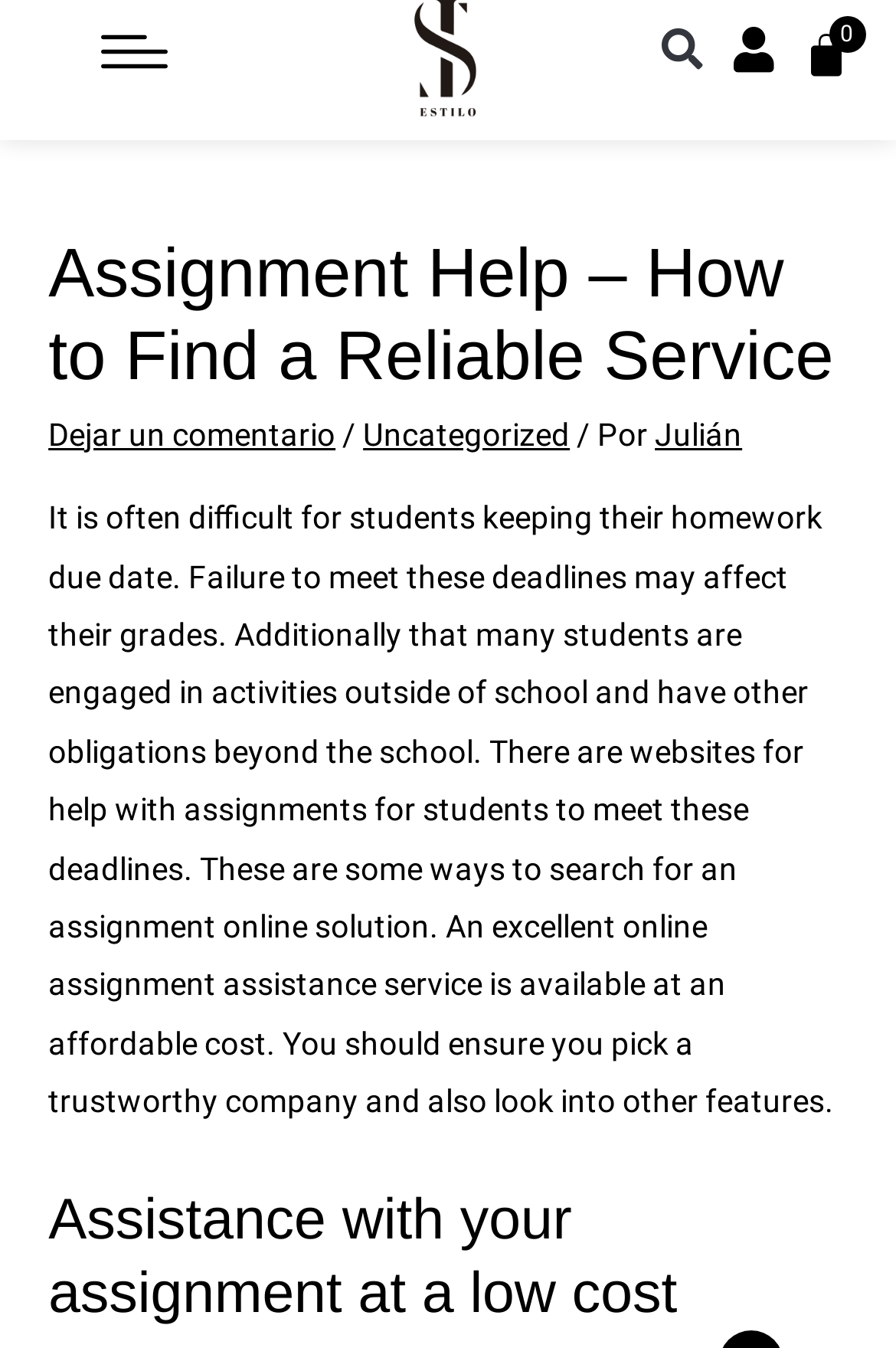Find the bounding box of the element with the following description: "Search". The coordinates must be four float numbers between 0 and 1, formatted as [left, top, right, bottom].

[0.726, 0.013, 0.797, 0.061]